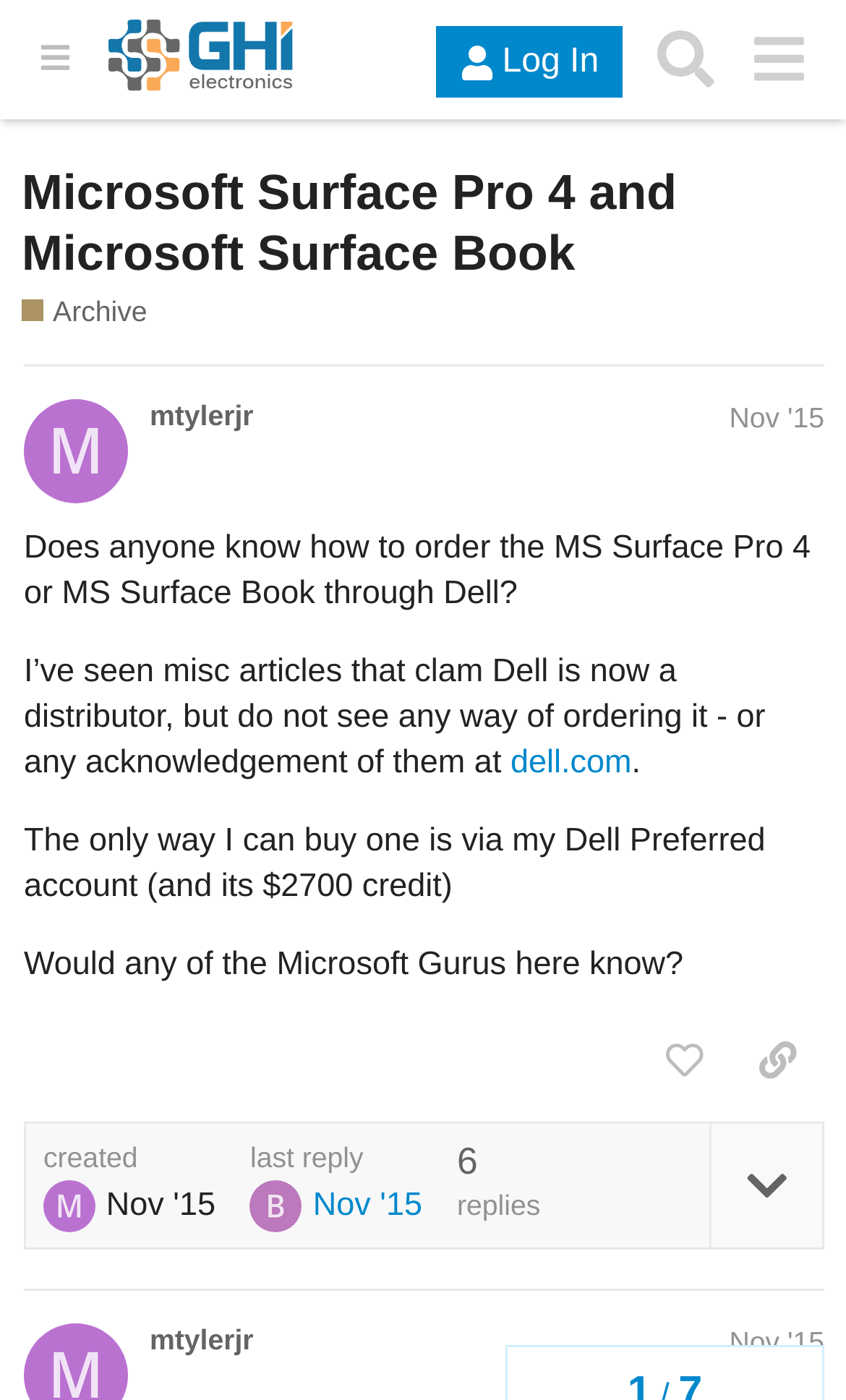Could you provide the bounding box coordinates for the portion of the screen to click to complete this instruction: "Like this post"?

[0.753, 0.728, 0.864, 0.786]